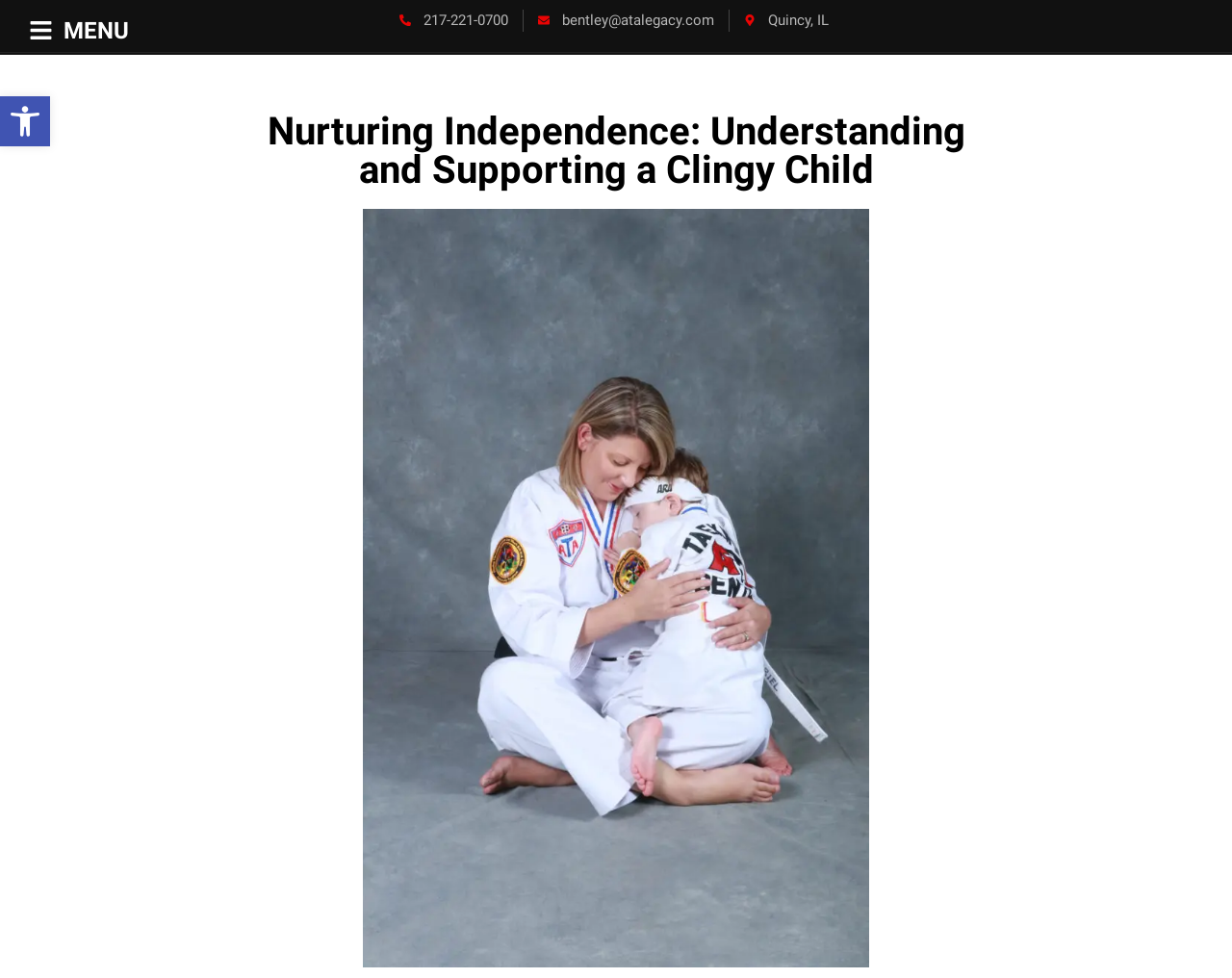Can you find and provide the title of the webpage?

Nurturing Independence: Understanding and Supporting a Clingy Child